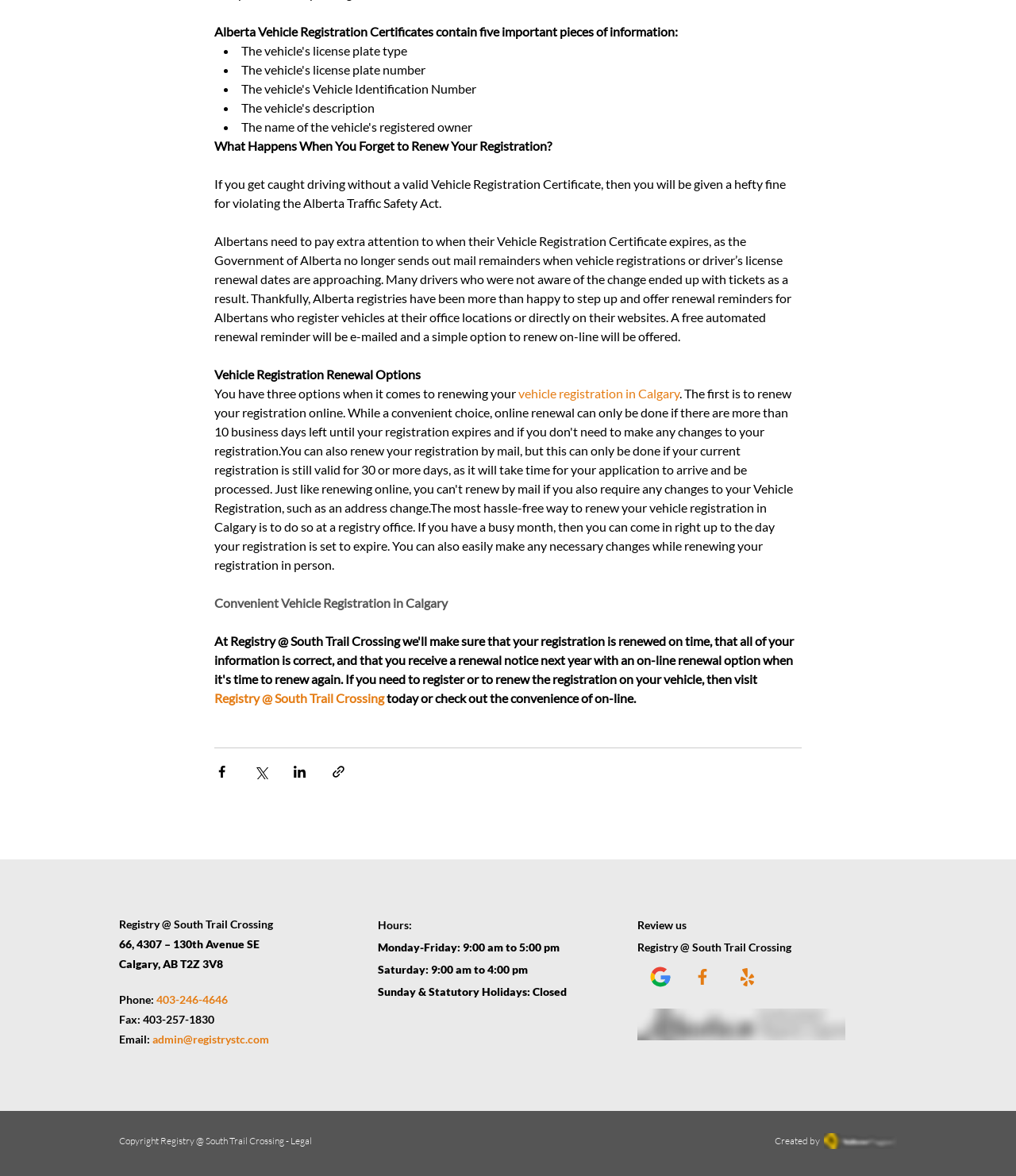For the following element description, predict the bounding box coordinates in the format (top-left x, top-left y, bottom-right x, bottom-right y). All values should be floating point numbers between 0 and 1. Description: vehicle registration in Calgary

[0.51, 0.328, 0.669, 0.34]